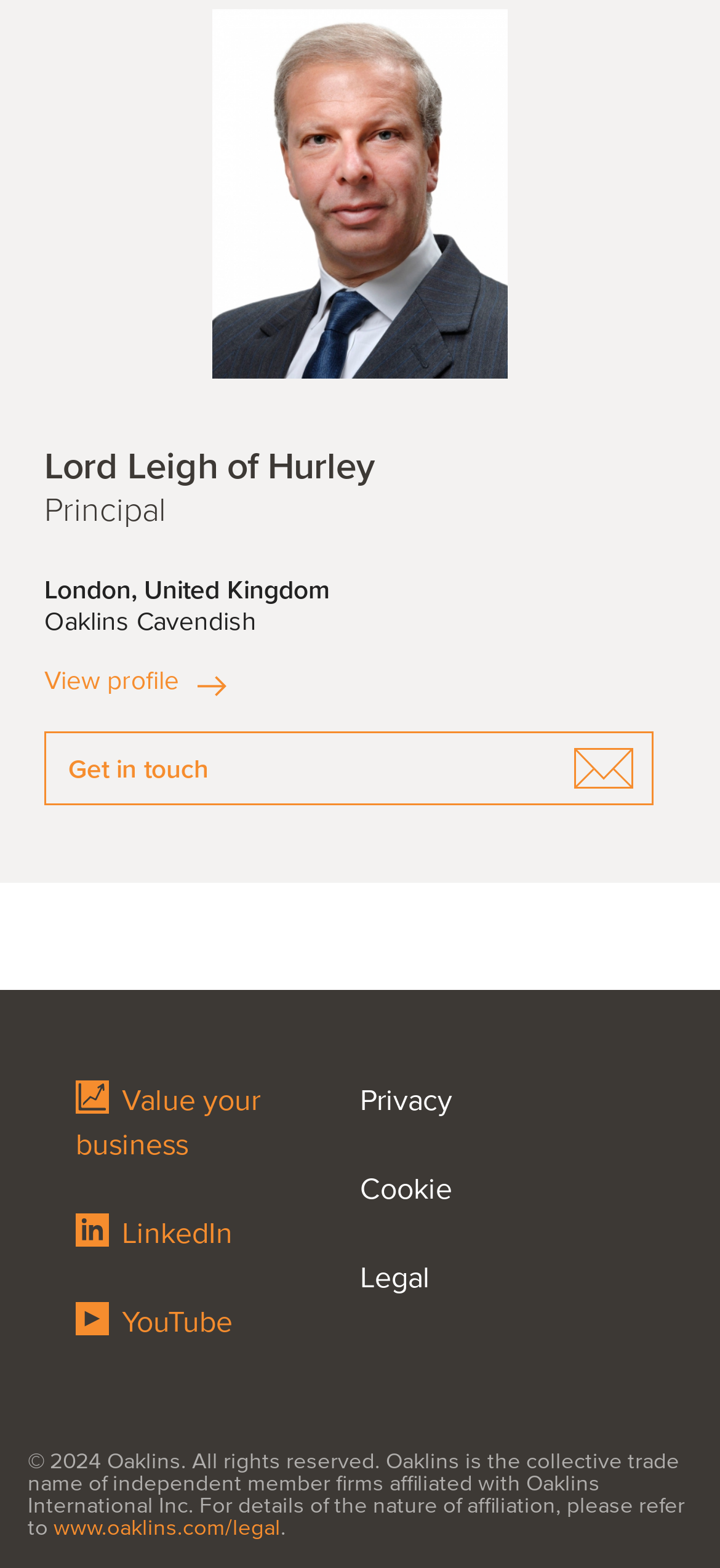Respond to the question below with a concise word or phrase:
What social media platforms are linked on the webpage?

LinkedIn, YouTube